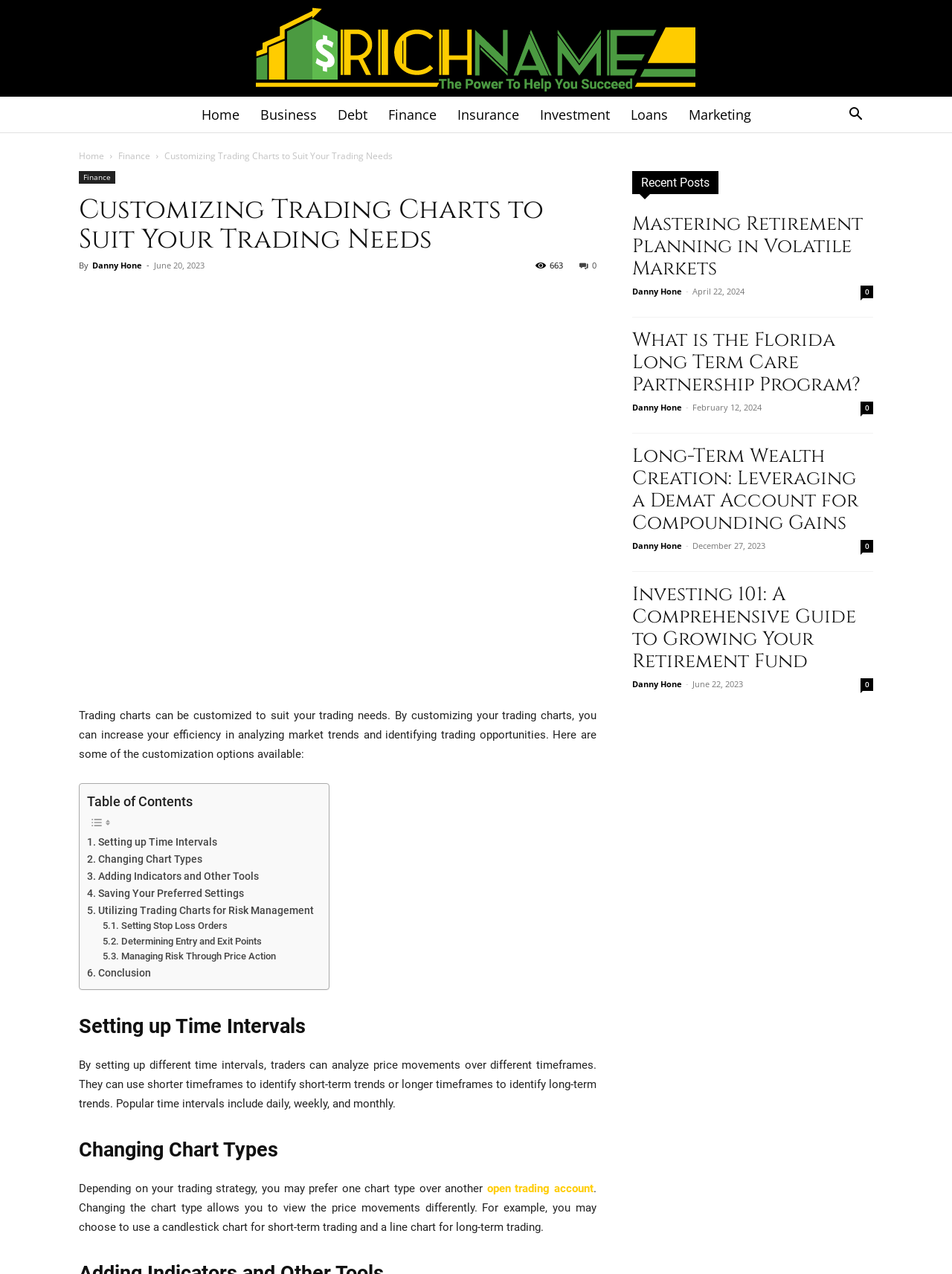Please identify the bounding box coordinates of the clickable area that will allow you to execute the instruction: "Click on the 'Search' button".

[0.88, 0.085, 0.917, 0.096]